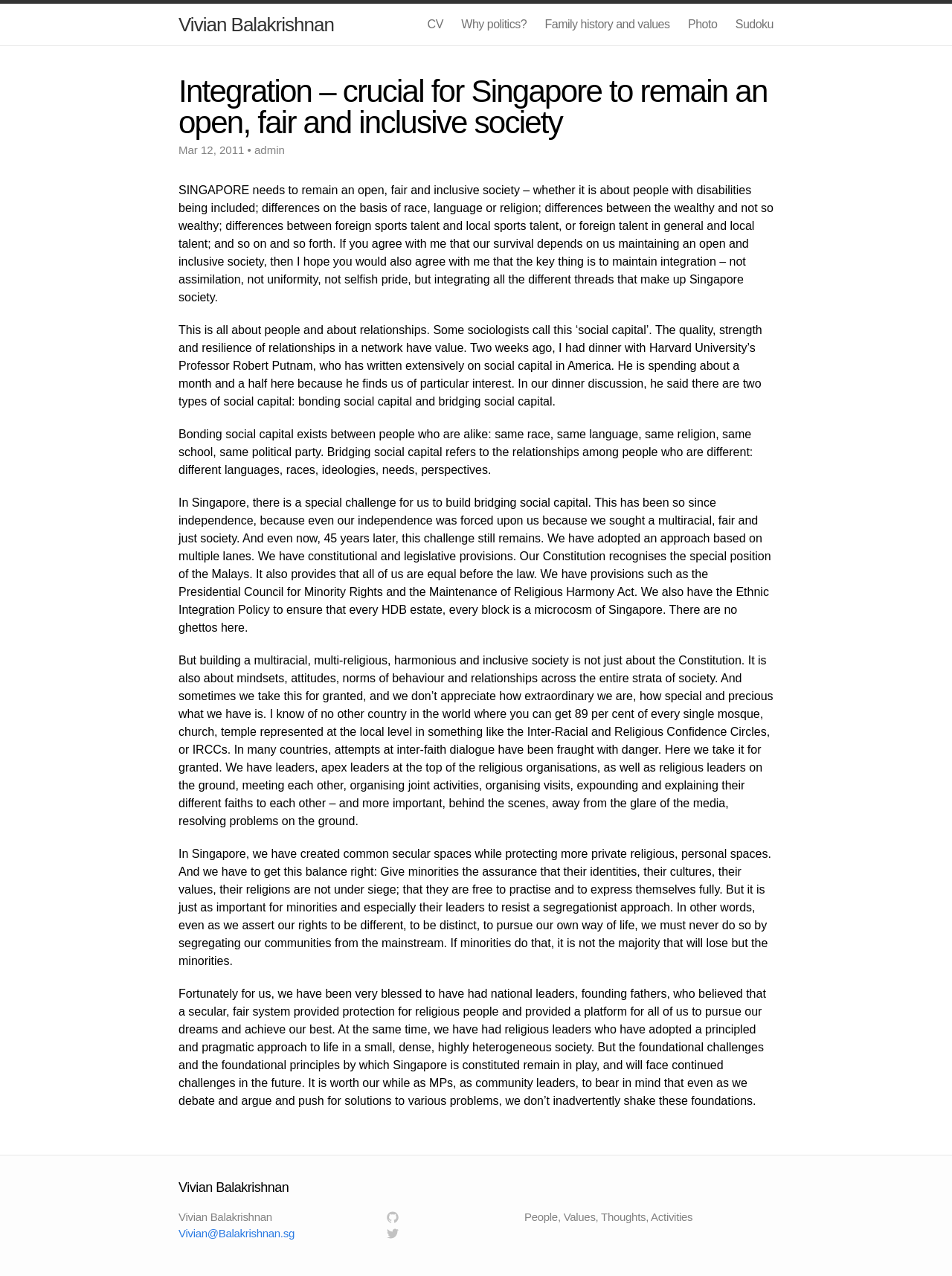Please indicate the bounding box coordinates of the element's region to be clicked to achieve the instruction: "Read the article about integration in Singapore". Provide the coordinates as four float numbers between 0 and 1, i.e., [left, top, right, bottom].

[0.188, 0.142, 0.812, 0.87]